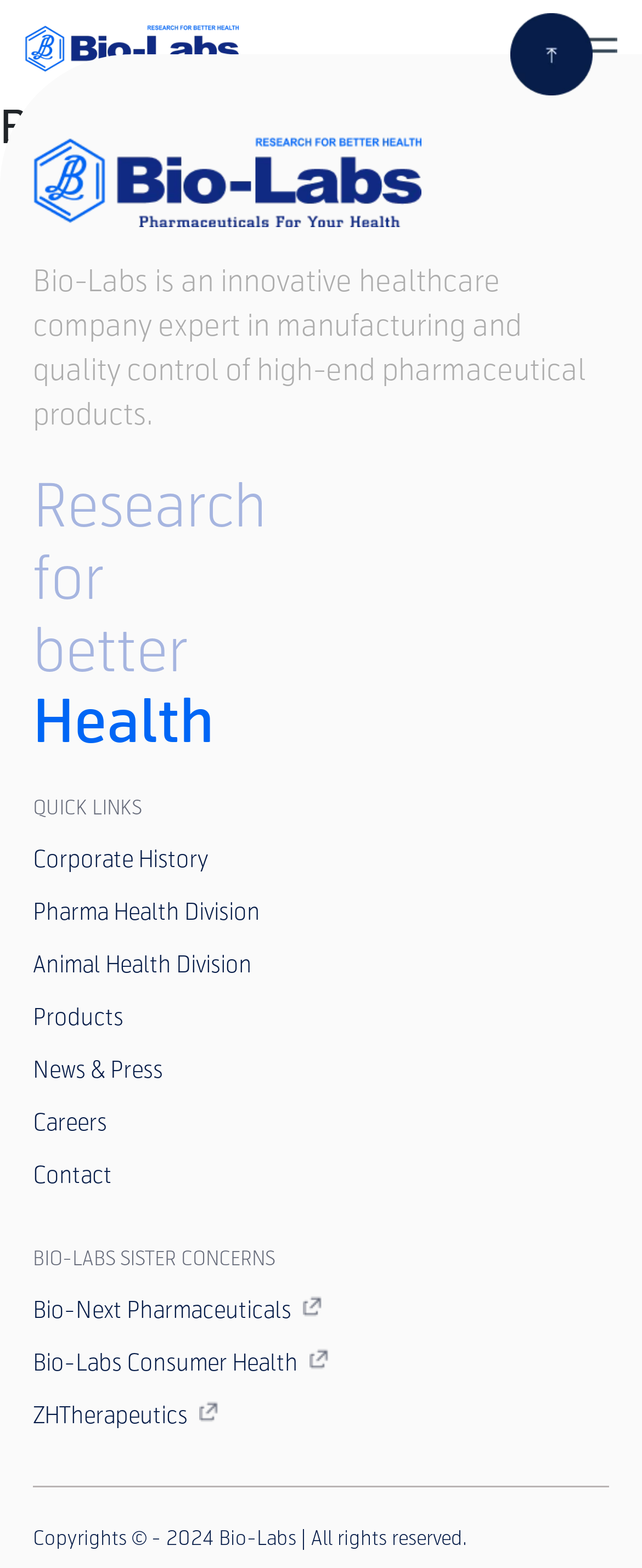Provide a short answer using a single word or phrase for the following question: 
What is the position of the 'menu' image on the webpage?

Top-right corner